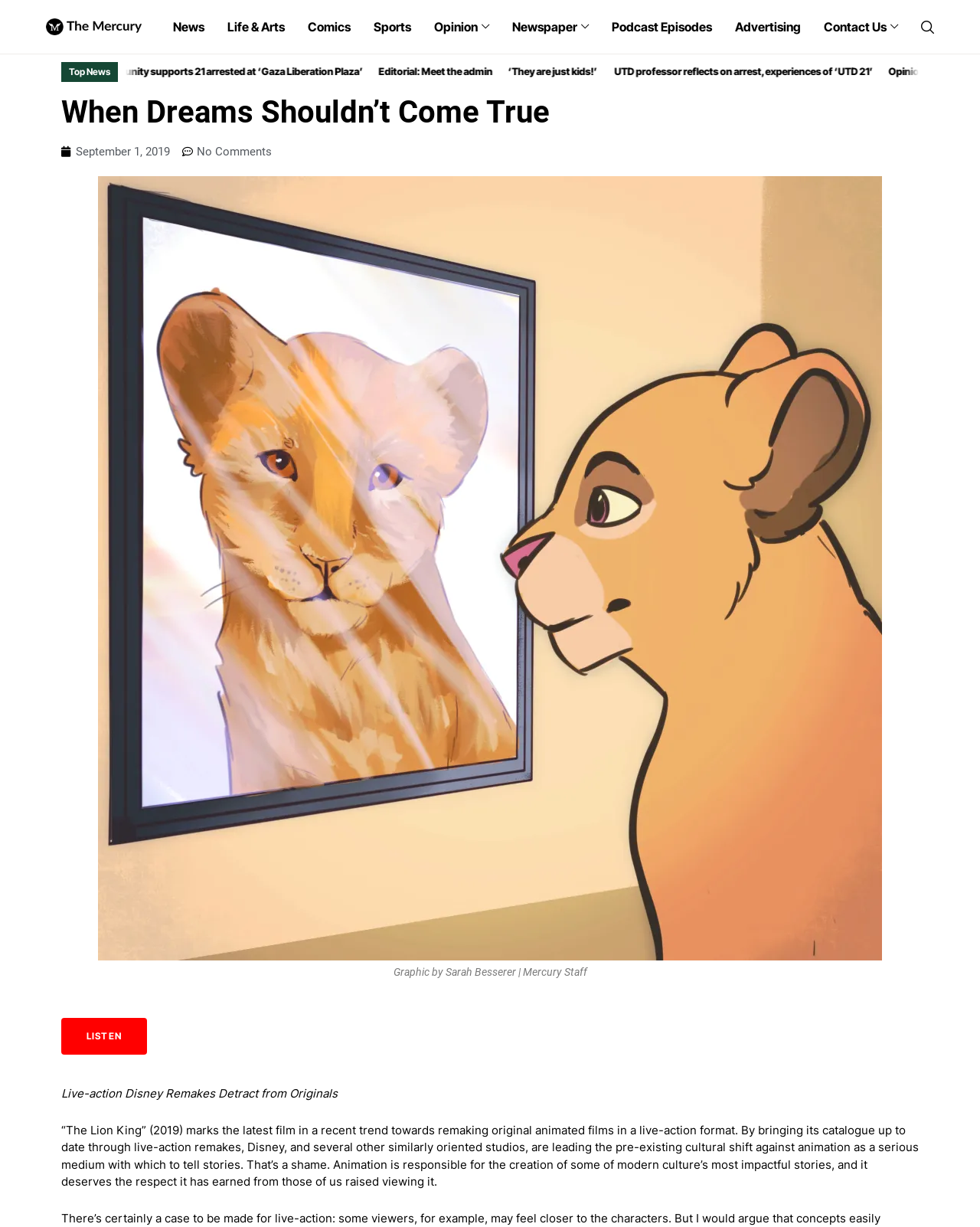Locate the coordinates of the bounding box for the clickable region that fulfills this instruction: "Listen to the podcast episode".

[0.062, 0.83, 0.15, 0.86]